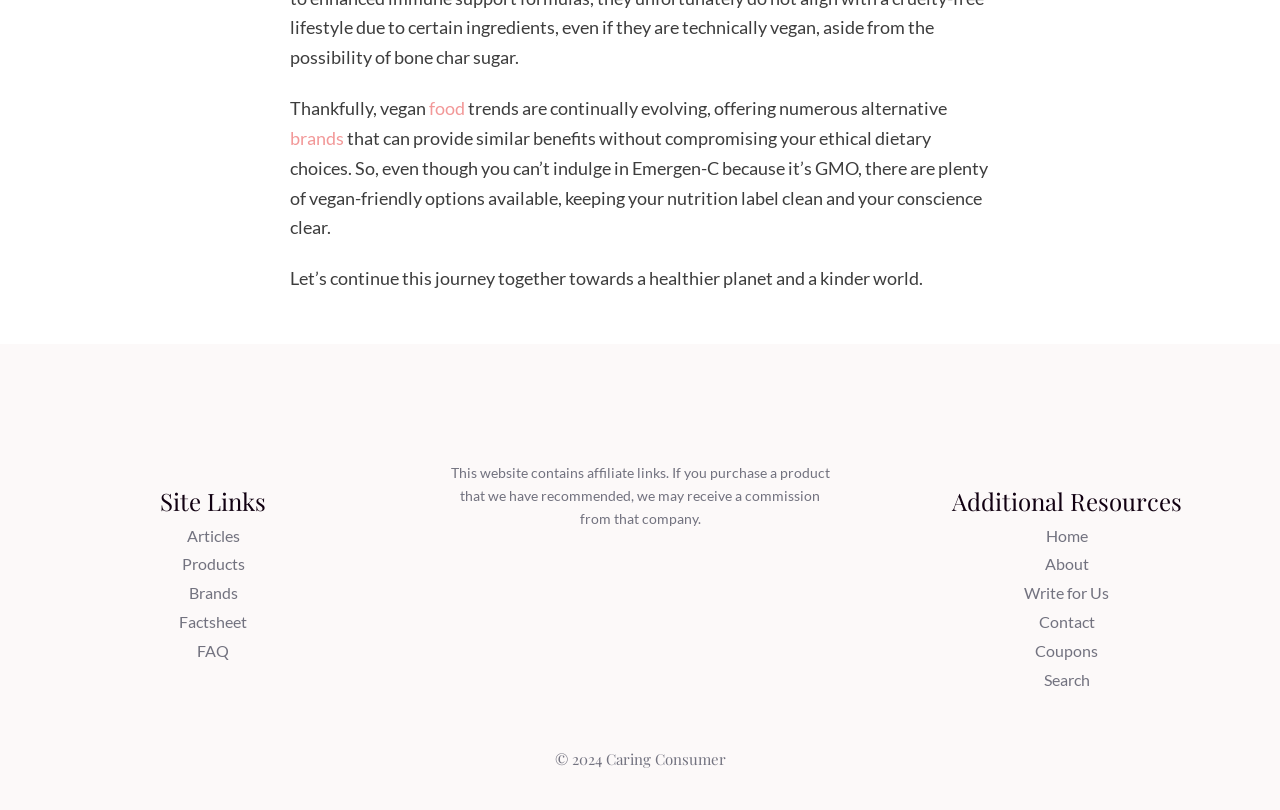What type of links are available on this website?
Please analyze the image and answer the question with as much detail as possible.

The webpage has a section titled 'Site Links' that includes links to 'Articles', 'Products', 'Brands', 'Factsheet', and 'FAQ'. Additionally, there is a section titled 'Additional Resources' that includes links to 'Home', 'About', 'Write for Us', 'Contact', 'Coupons', and 'Search'.